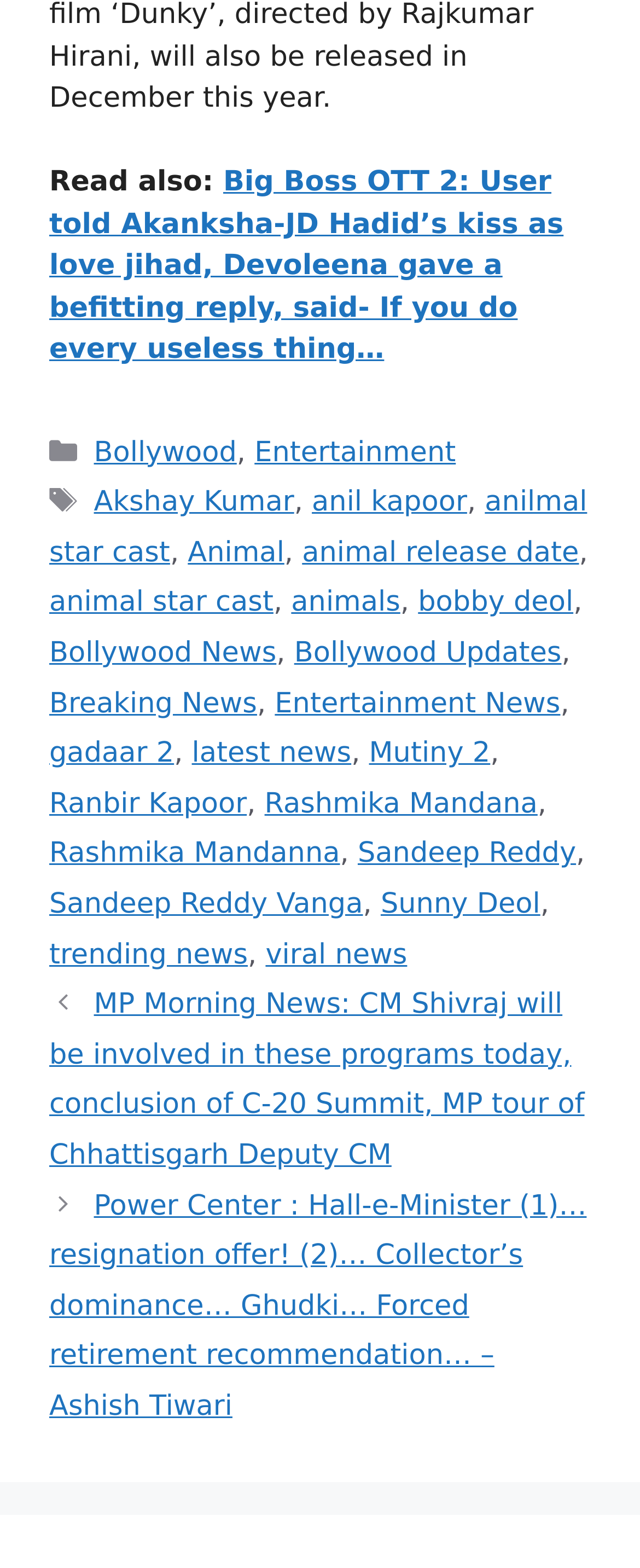Locate the bounding box coordinates of the item that should be clicked to fulfill the instruction: "Read the article about Big Boss OTT 2".

[0.077, 0.106, 0.881, 0.234]